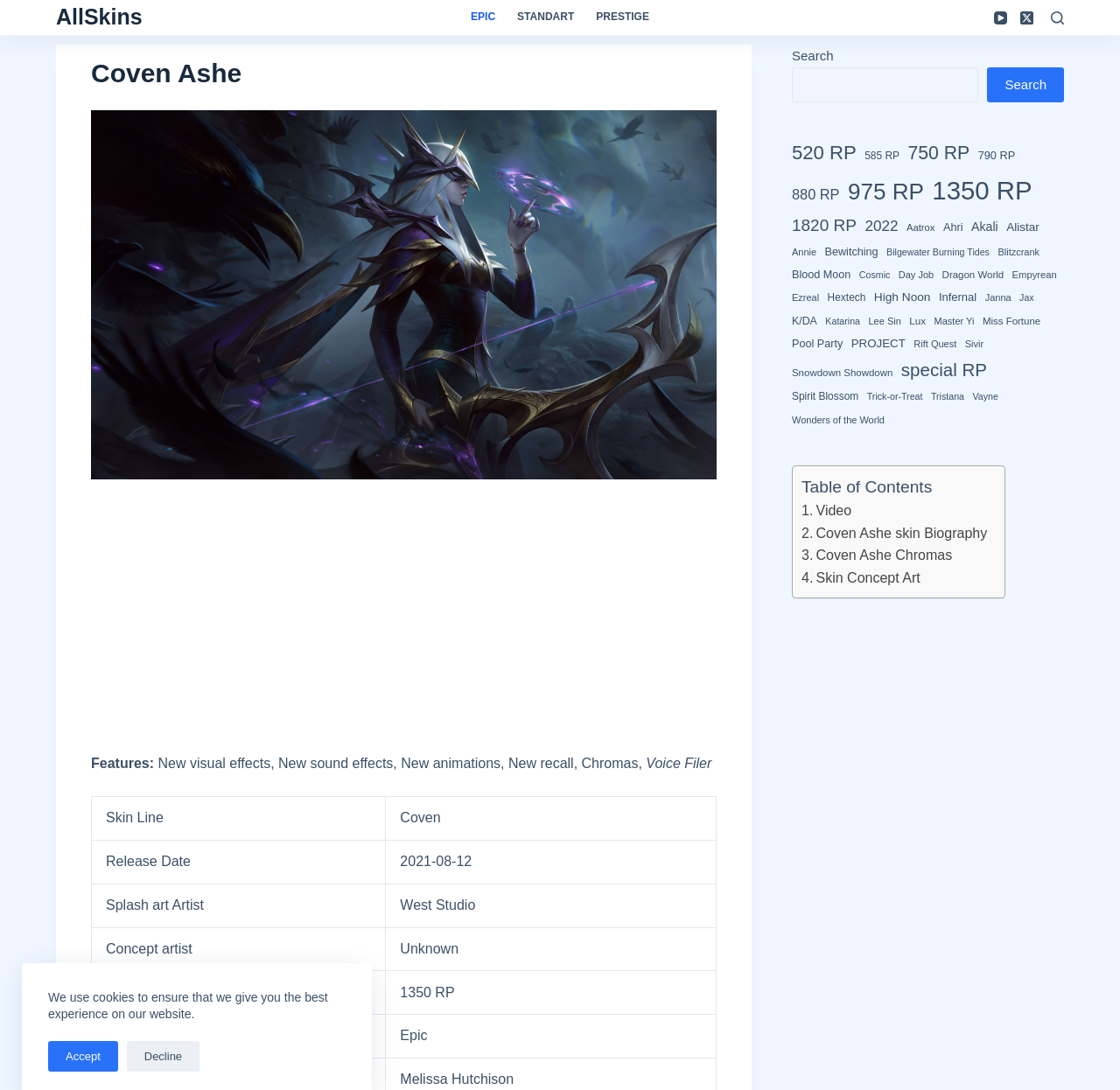Can you give a comprehensive explanation to the question given the content of the image?
What is the type of the skin?

The type of the skin can be found in the features section of the webpage, where it is listed as one of the details about the skin. It is written in a table format, with the type being Epic.